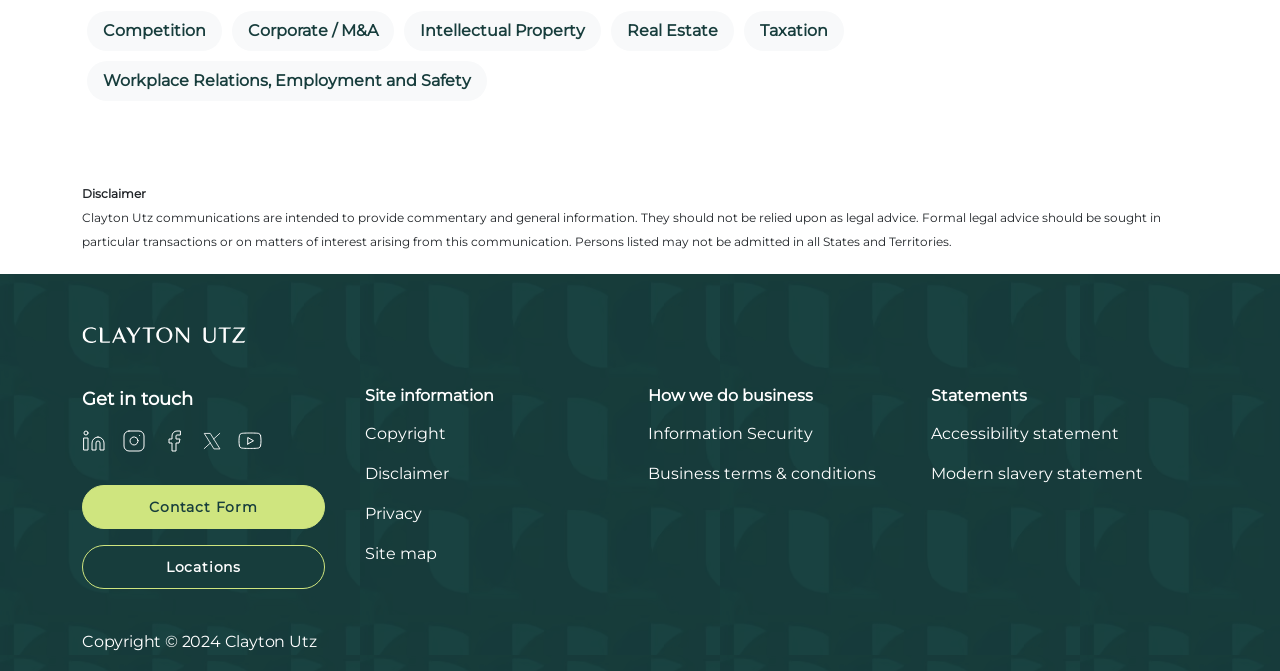Refer to the image and answer the question with as much detail as possible: What is the name of the law firm?

The name of the law firm can be inferred from the copyright statement at the bottom of the webpage, which reads 'Copyright © 2024 Clayton Utz'.